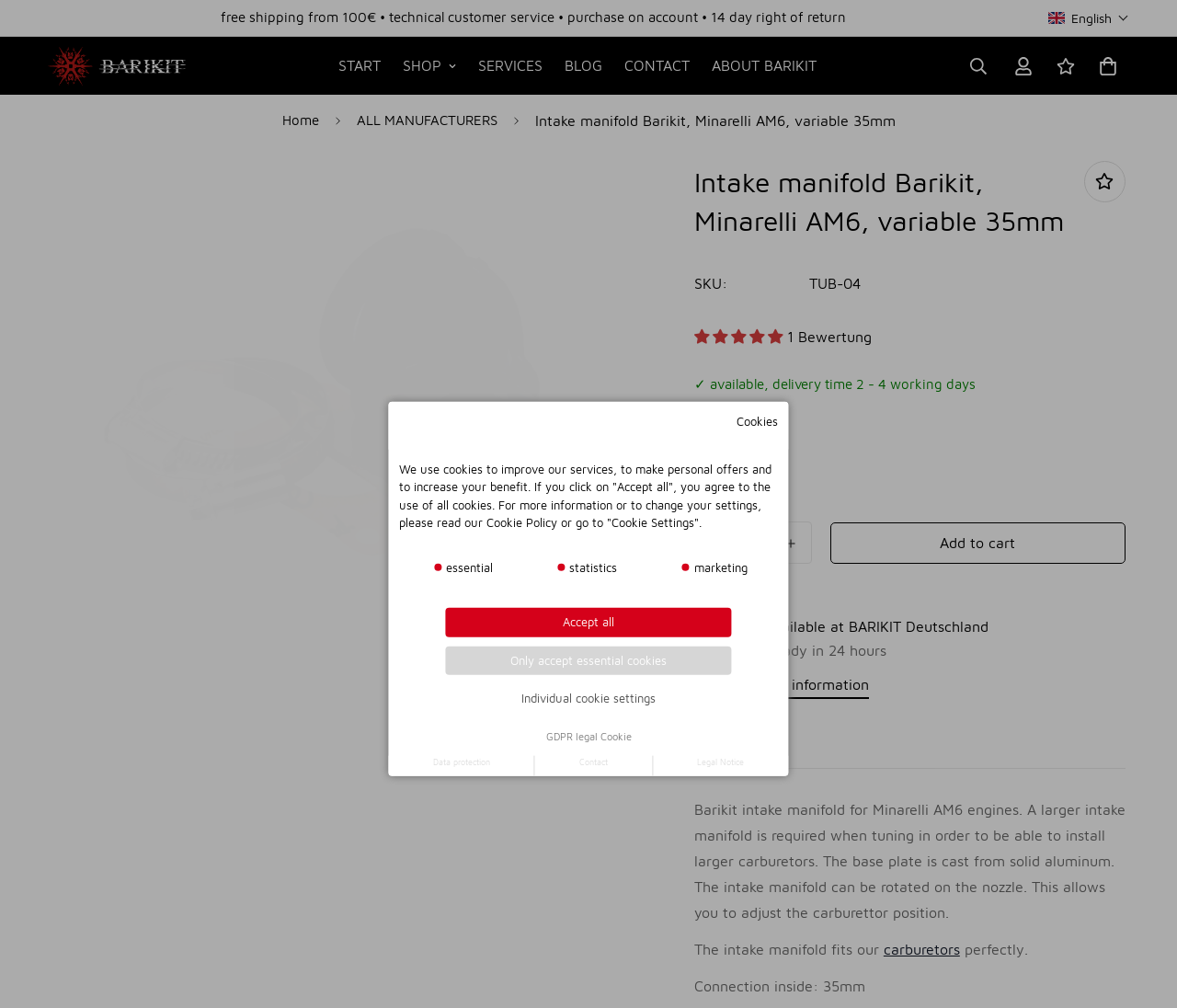Determine the bounding box for the UI element as described: "Account". The coordinates should be represented as four float numbers between 0 and 1, formatted as [left, top, right, bottom].

[0.852, 0.039, 0.888, 0.092]